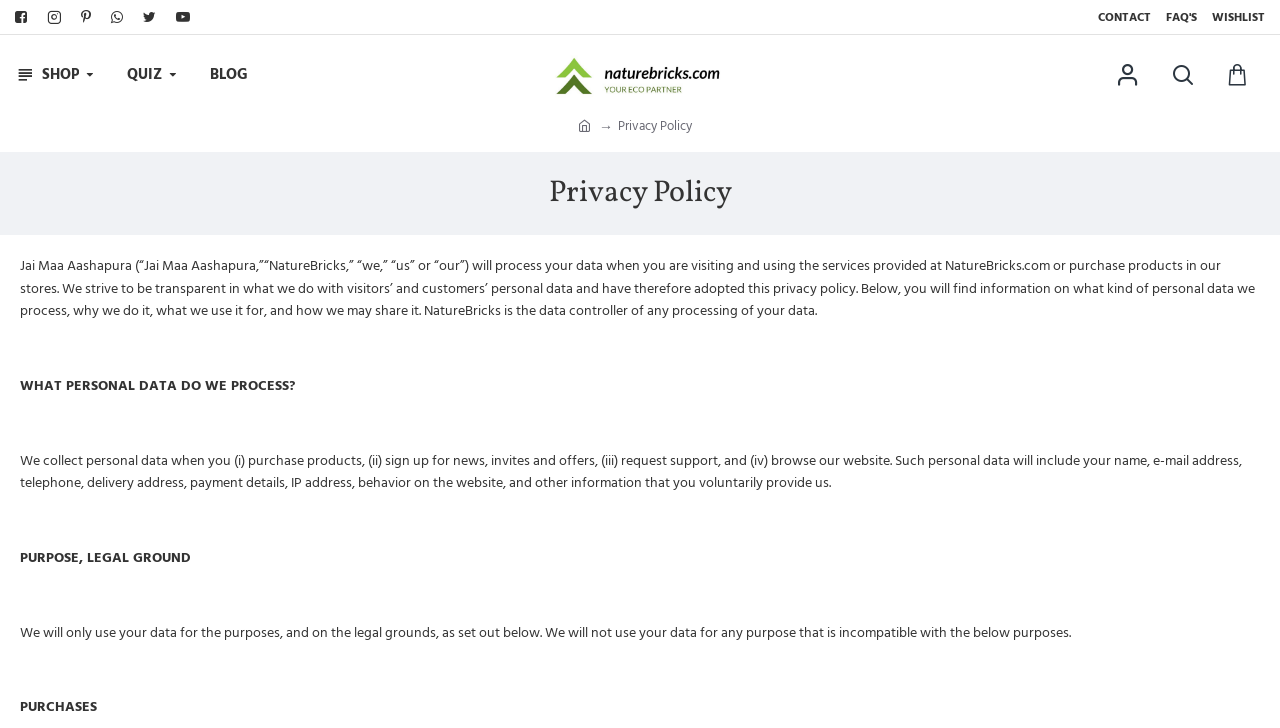Find the bounding box coordinates for the area that must be clicked to perform this action: "Visit the Nature Bricks website".

[0.335, 0.048, 0.665, 0.158]